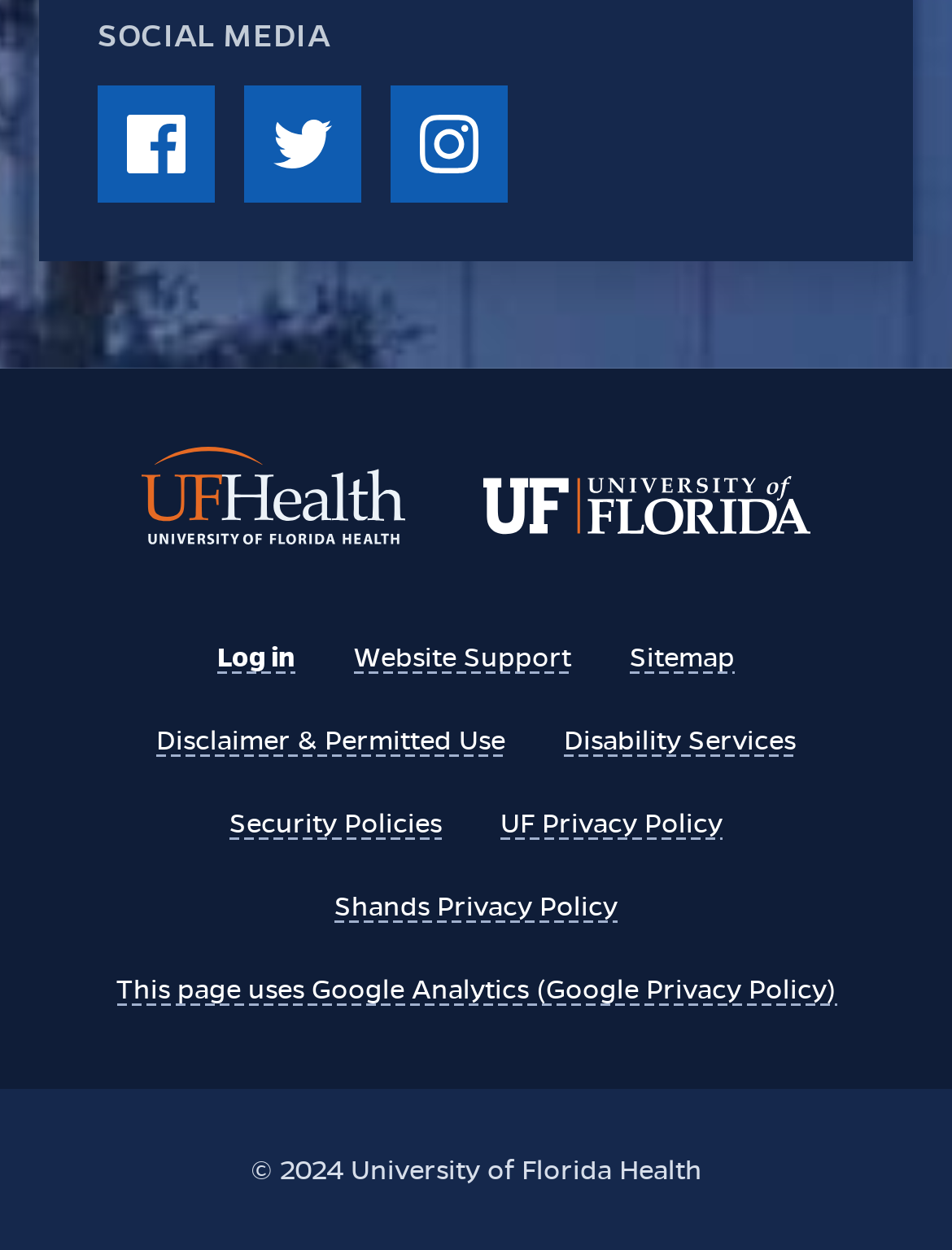Locate the bounding box coordinates of the clickable part needed for the task: "Log in to the system".

[0.228, 0.511, 0.31, 0.538]